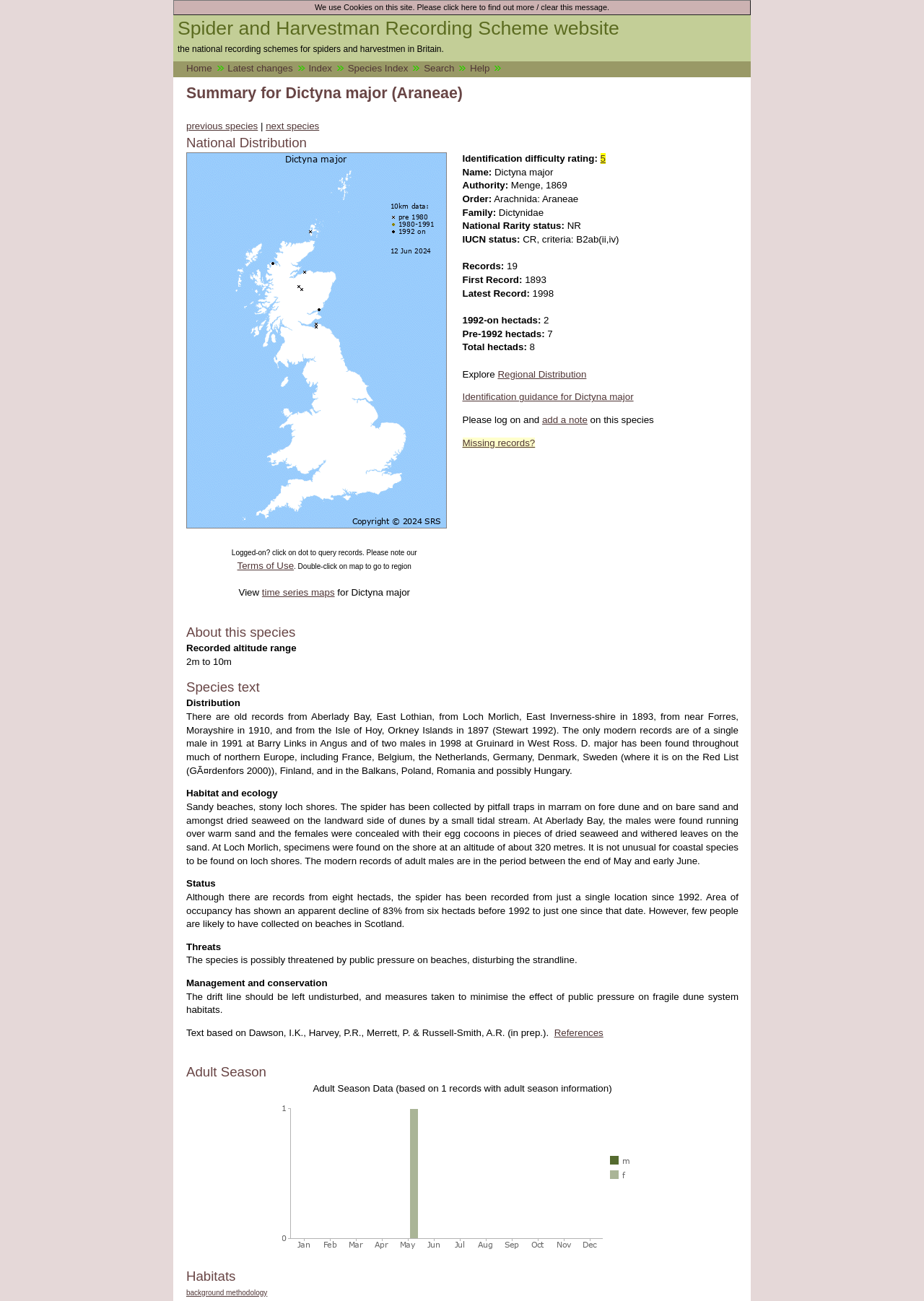Please identify the bounding box coordinates of the area I need to click to accomplish the following instruction: "add a note on this species".

[0.587, 0.319, 0.636, 0.327]